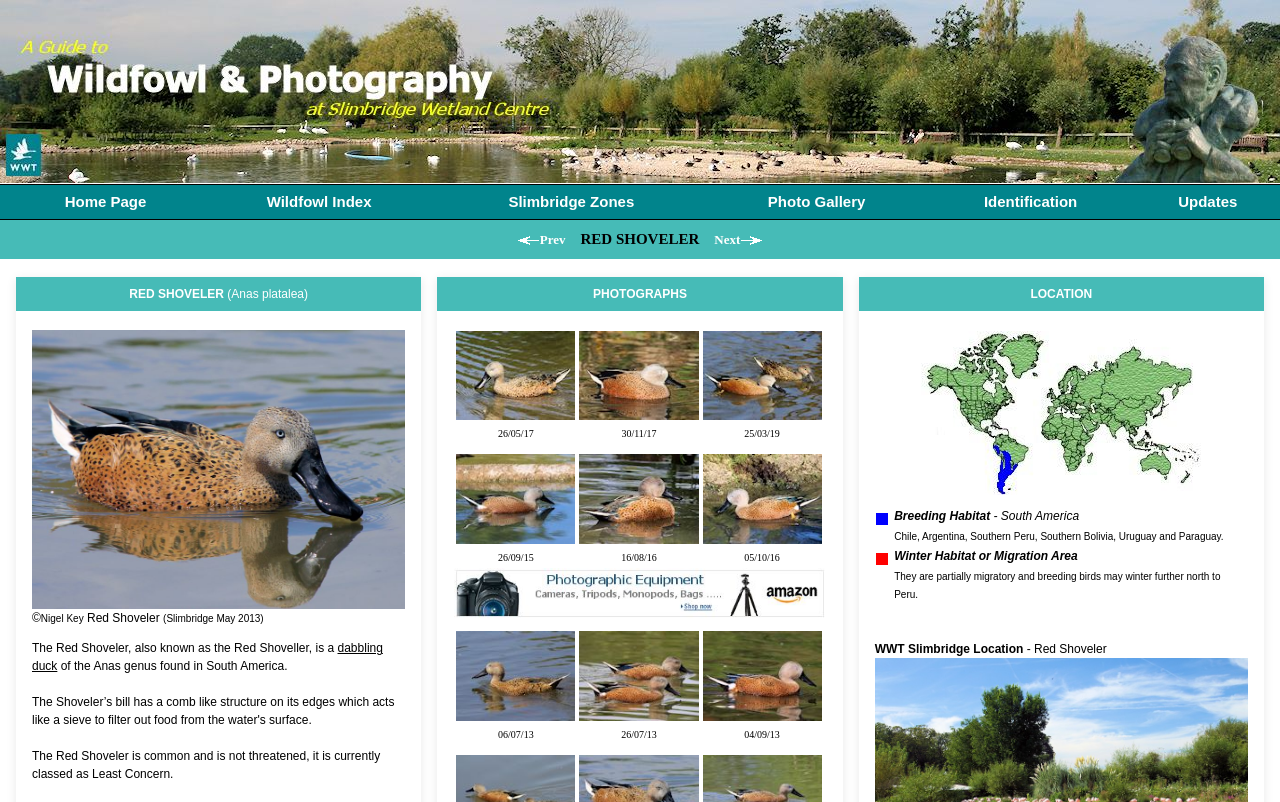Offer a meticulous description of the webpage's structure and content.

The webpage is about identifying the Red Shoveler, a type of dabbling duck. At the top, there is a banner image. Below the banner, there is a table with six columns, each containing a link to a different webpage, including the home page, Wildfowl Index, Slimbridge Zones, Photo Gallery, Identification, and Updates.

Below the table, there is a heading that reads "Prev RED SHOVELER Next" with two arrow images and two links to navigate to the previous and next pages. 

On the left side of the page, there is a section with the title "RED SHOVELER" and a subtitle "(Anas platalea)". Below this section, there is an image of a Red Shoveler, credited to Nigel Key, with a copyright symbol and the date "Slimbridge May 2013".

To the right of the image, there is a block of text that describes the Red Shoveler, stating that it is a dabbling duck of the Anas genus found in South America, and that it is common and not threatened, currently classified as Least Concern.

Below the text, there is a section titled "PHOTOGRAPHS" with a grid of images, each linked to a larger version, showing the Red Shoveler in different settings and dates, including WWT Slimbridge in May 2017, November 2017, and March 2019, as well as September 2015, August 2016, and October 2016. Each image has a caption with the date and location.